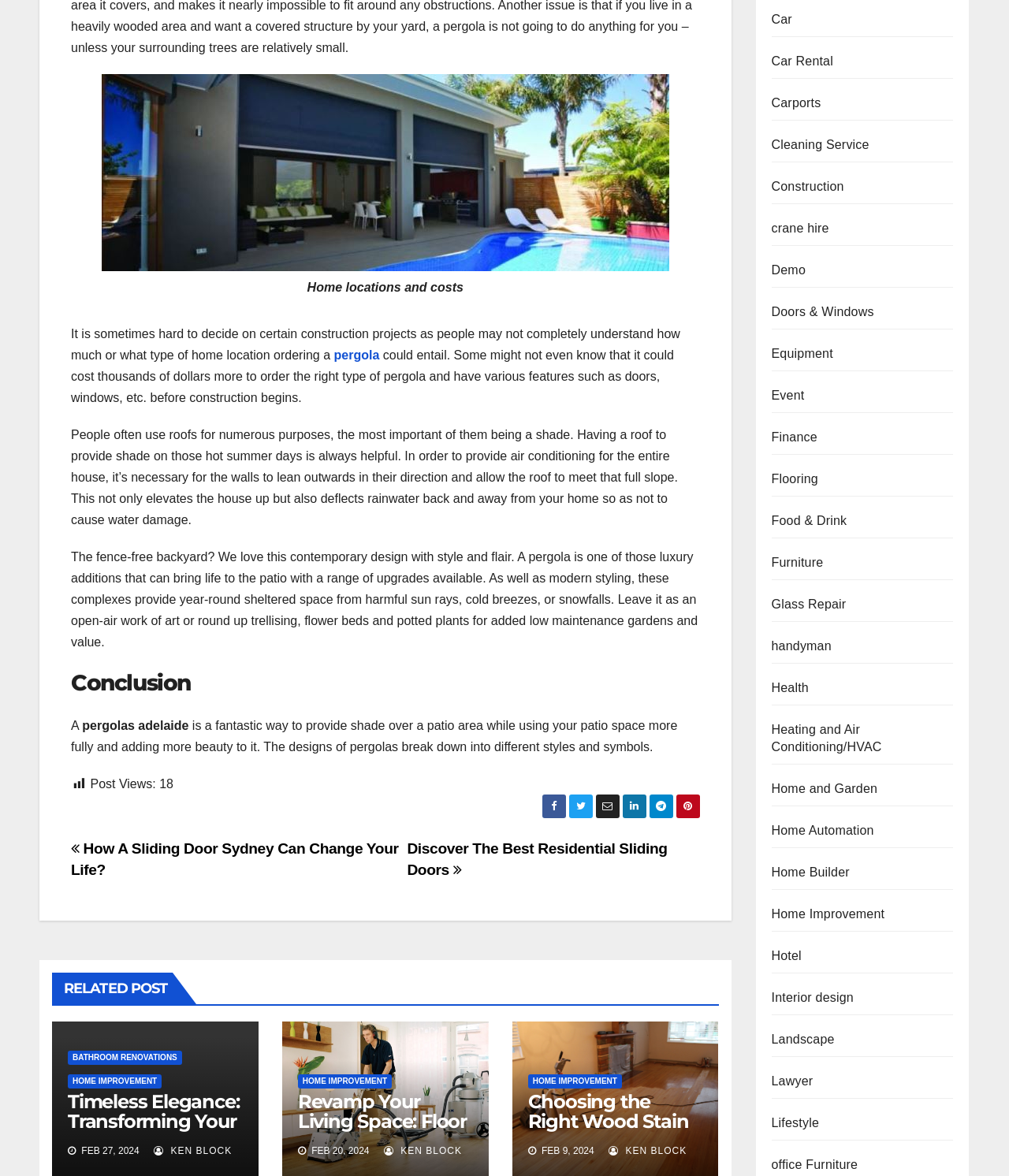What is the date of the 'Timeless Elegance' article?
Deliver a detailed and extensive answer to the question.

The webpage lists several related articles, including 'Timeless Elegance: Transforming Your Bathroom with Subway Tiles'. The date of this article is listed as FEB 27, 2024, indicating when it was published.